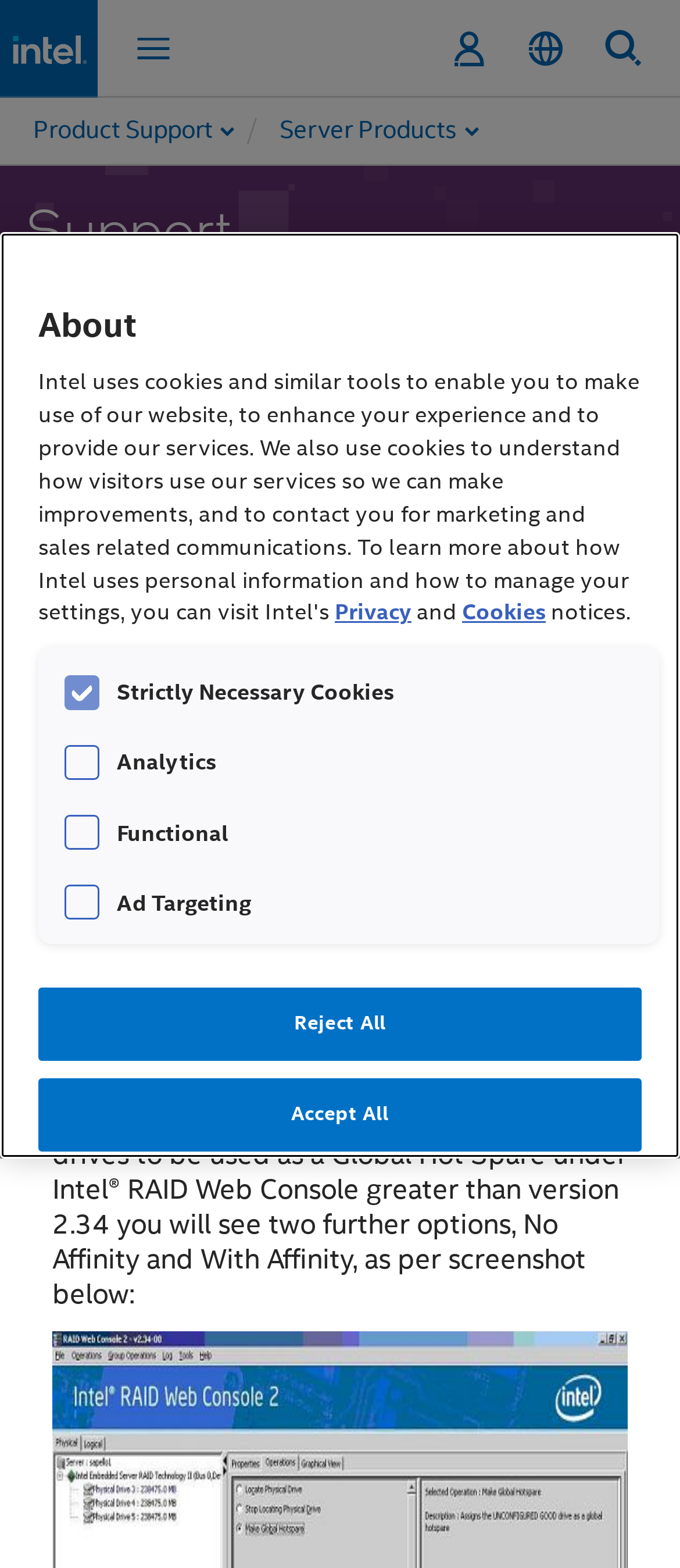Determine the bounding box coordinates of the clickable element necessary to fulfill the instruction: "Click the Intel logo to return to the home page". Provide the coordinates as four float numbers within the 0 to 1 range, i.e., [left, top, right, bottom].

[0.017, 0.022, 0.127, 0.041]